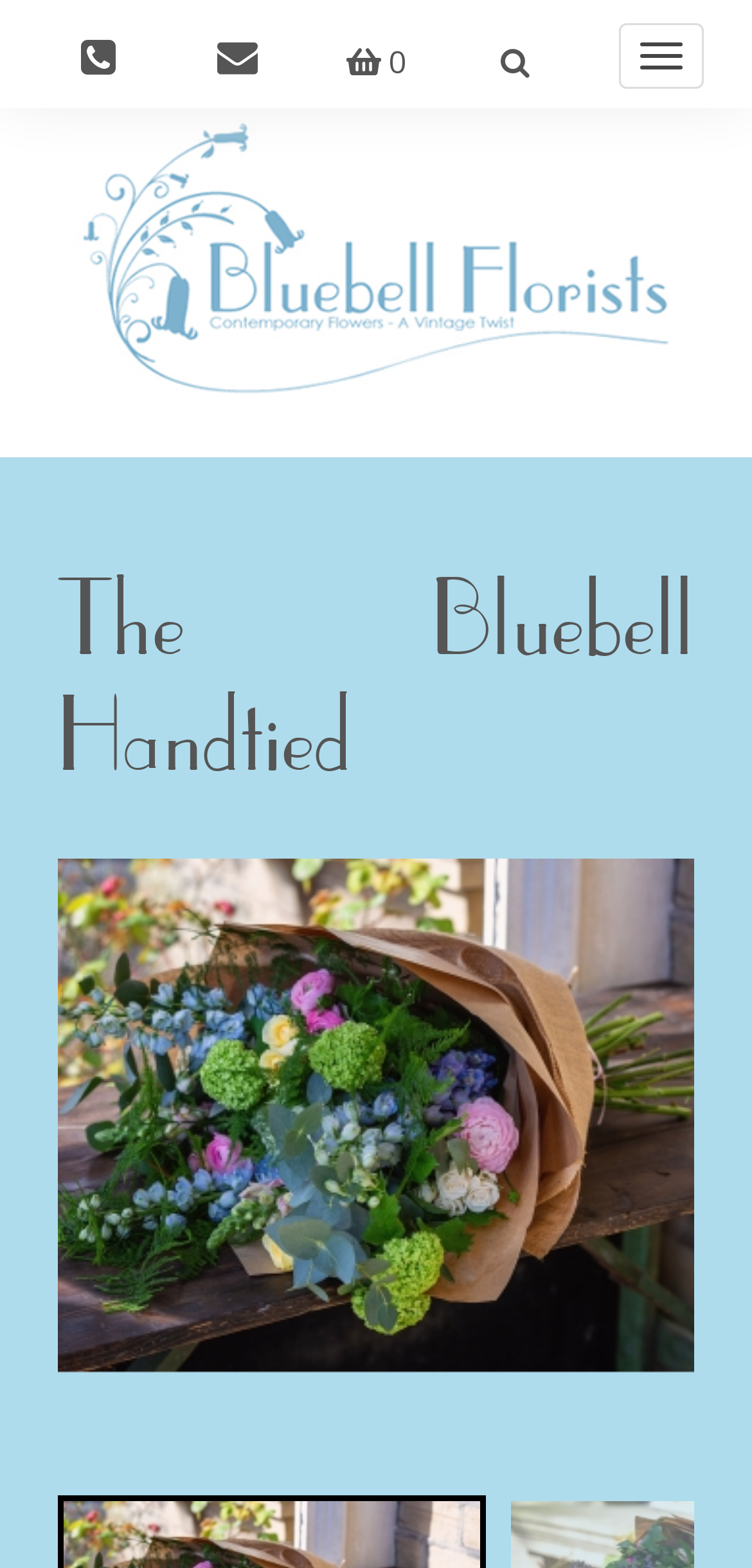Using the provided description 0, find the bounding box coordinates for the UI element. Provide the coordinates in (top-left x, top-left y, bottom-right x, bottom-right y) format, ensuring all values are between 0 and 1.

[0.46, 0.026, 0.54, 0.053]